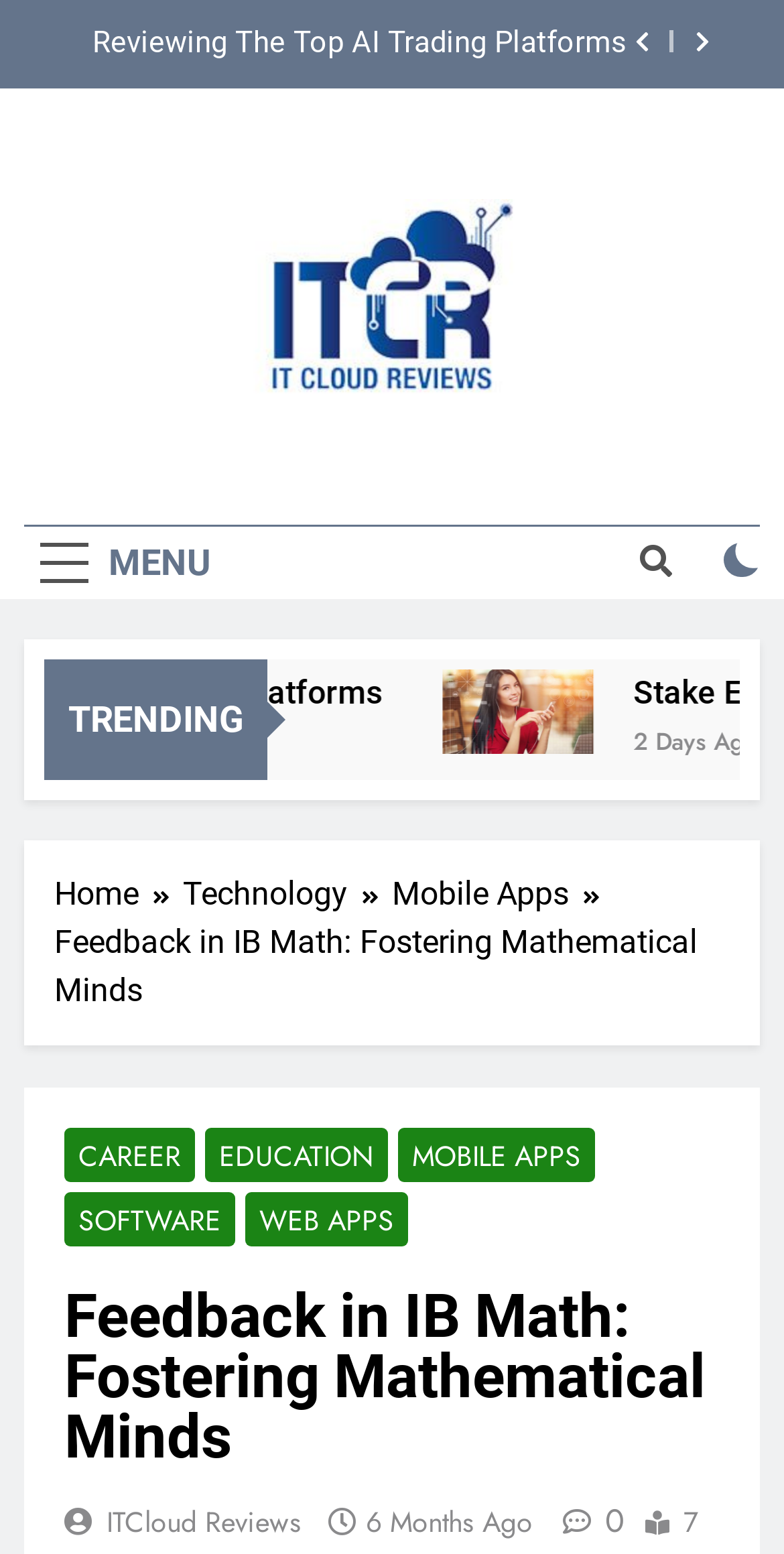Please find and give the text of the main heading on the webpage.

Feedback in IB Math: Fostering Mathematical Minds